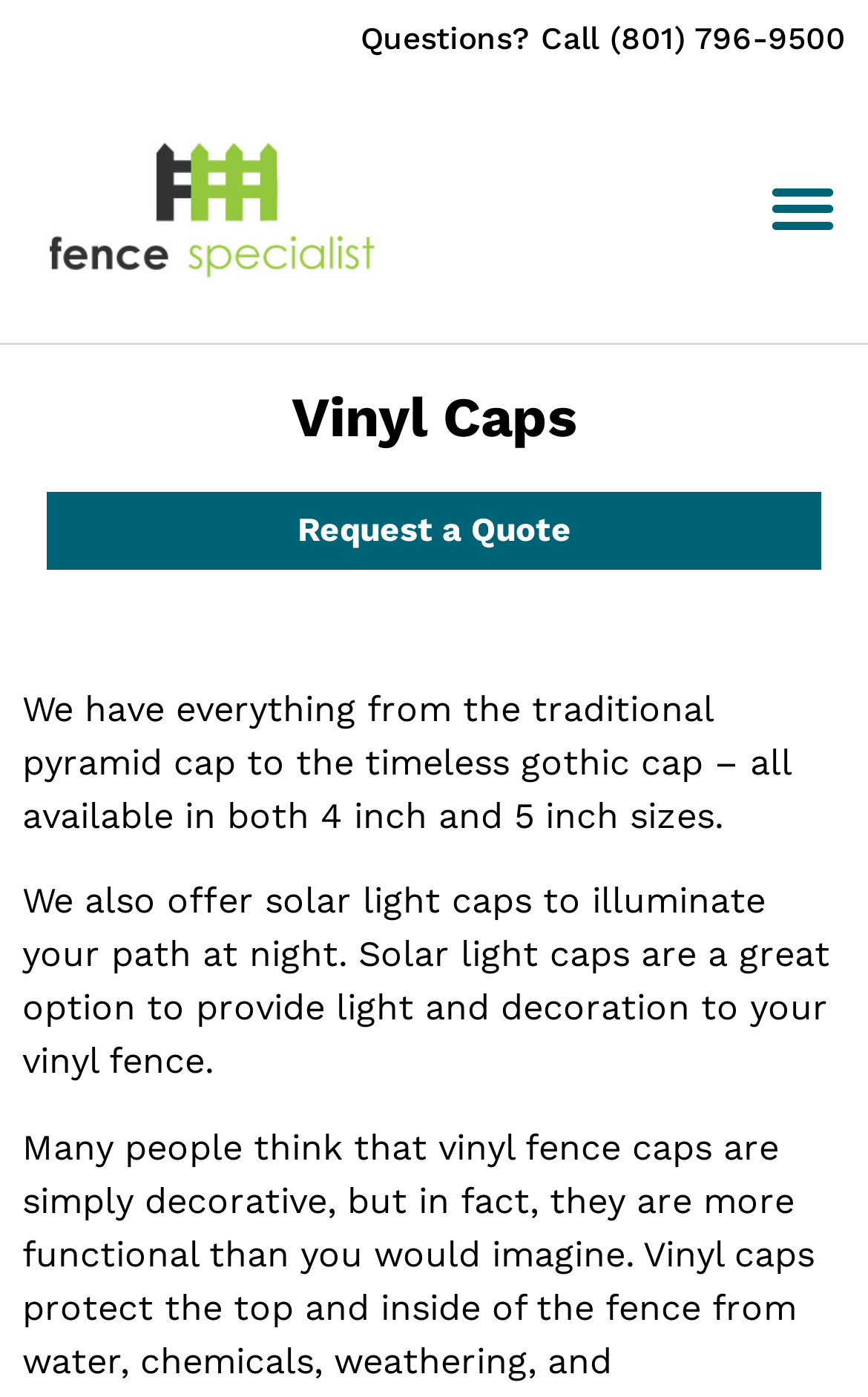What types of vinyl caps are available?
Please interpret the details in the image and answer the question thoroughly.

Based on the text description on the webpage, it is mentioned that 'We have everything from the traditional pyramid cap to the timeless gothic cap – all available in both 4 inch and 5 inch sizes.' This indicates that the website offers traditional pyramid and gothic vinyl caps.